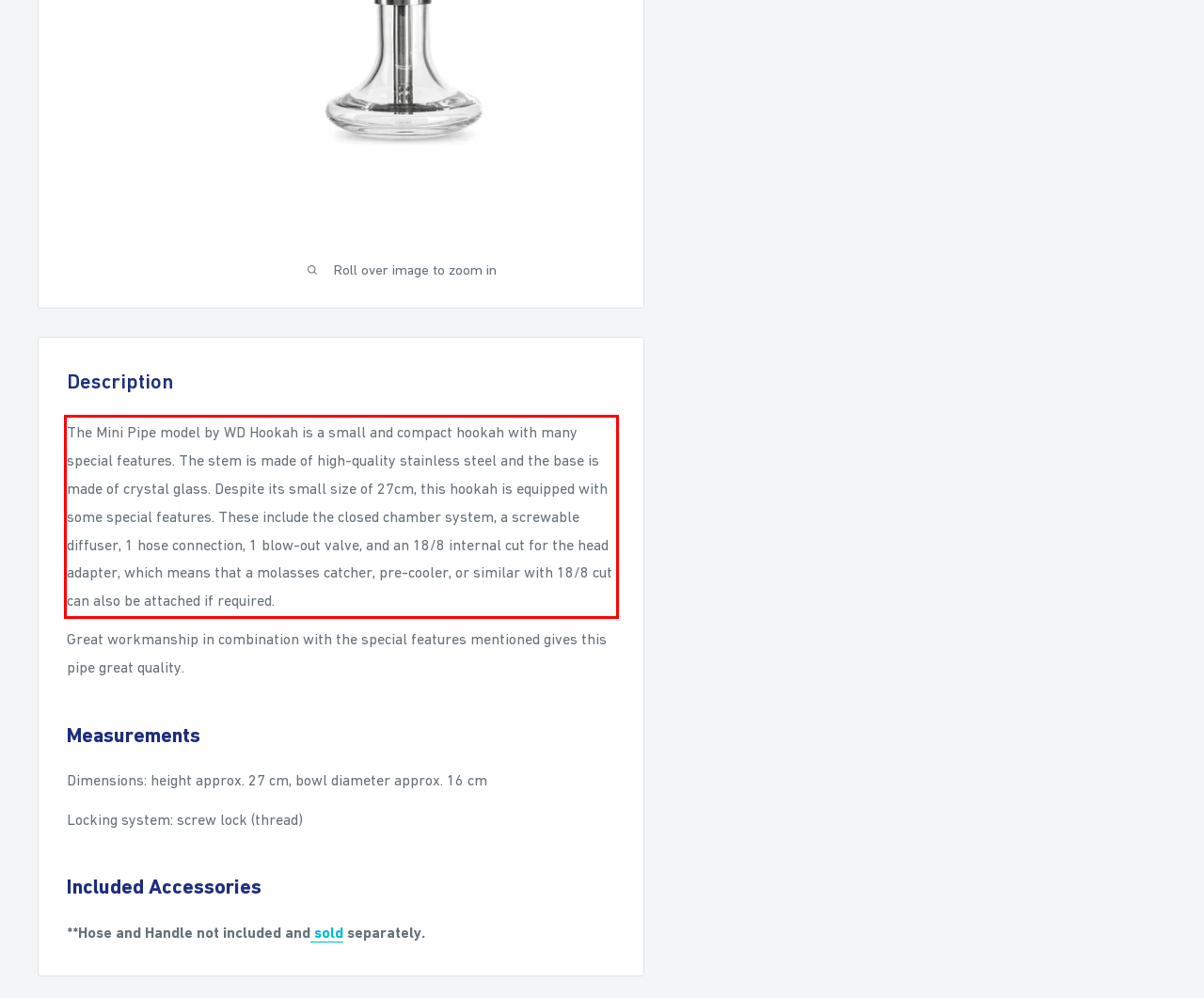You are provided with a screenshot of a webpage featuring a red rectangle bounding box. Extract the text content within this red bounding box using OCR.

The Mini Pipe model by WD Hookah is a small and compact hookah with many special features. The stem is made of high-quality stainless steel and the base is made of crystal glass. Despite its small size of 27cm, this hookah is equipped with some special features. These include the closed chamber system, a screwable diffuser, 1 hose connection, 1 blow-out valve, and an 18/8 internal cut for the head adapter, which means that a molasses catcher, pre-cooler, or similar with 18/8 cut can also be attached if required.